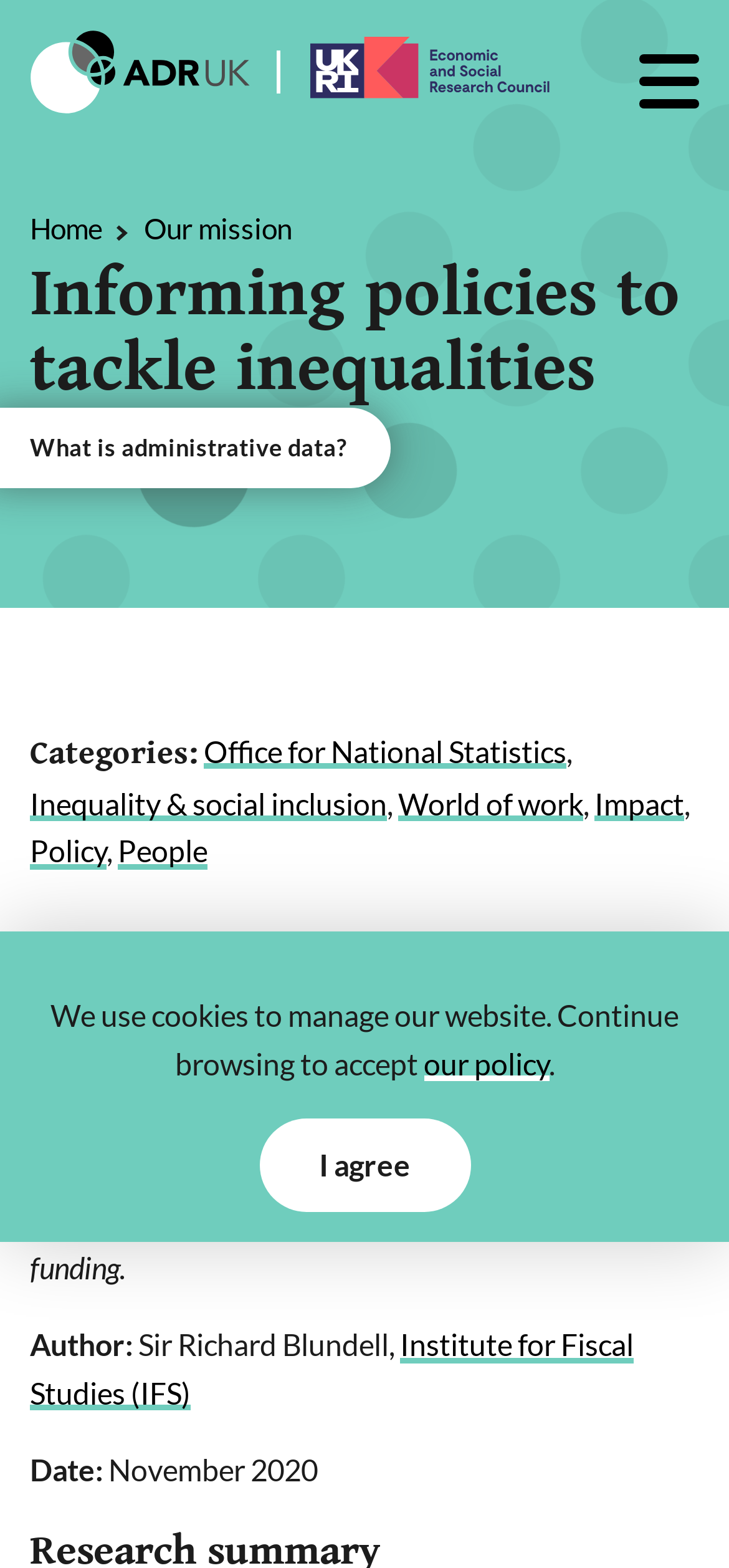Answer the question below using just one word or a short phrase: 
What is the date of the article?

November 2020